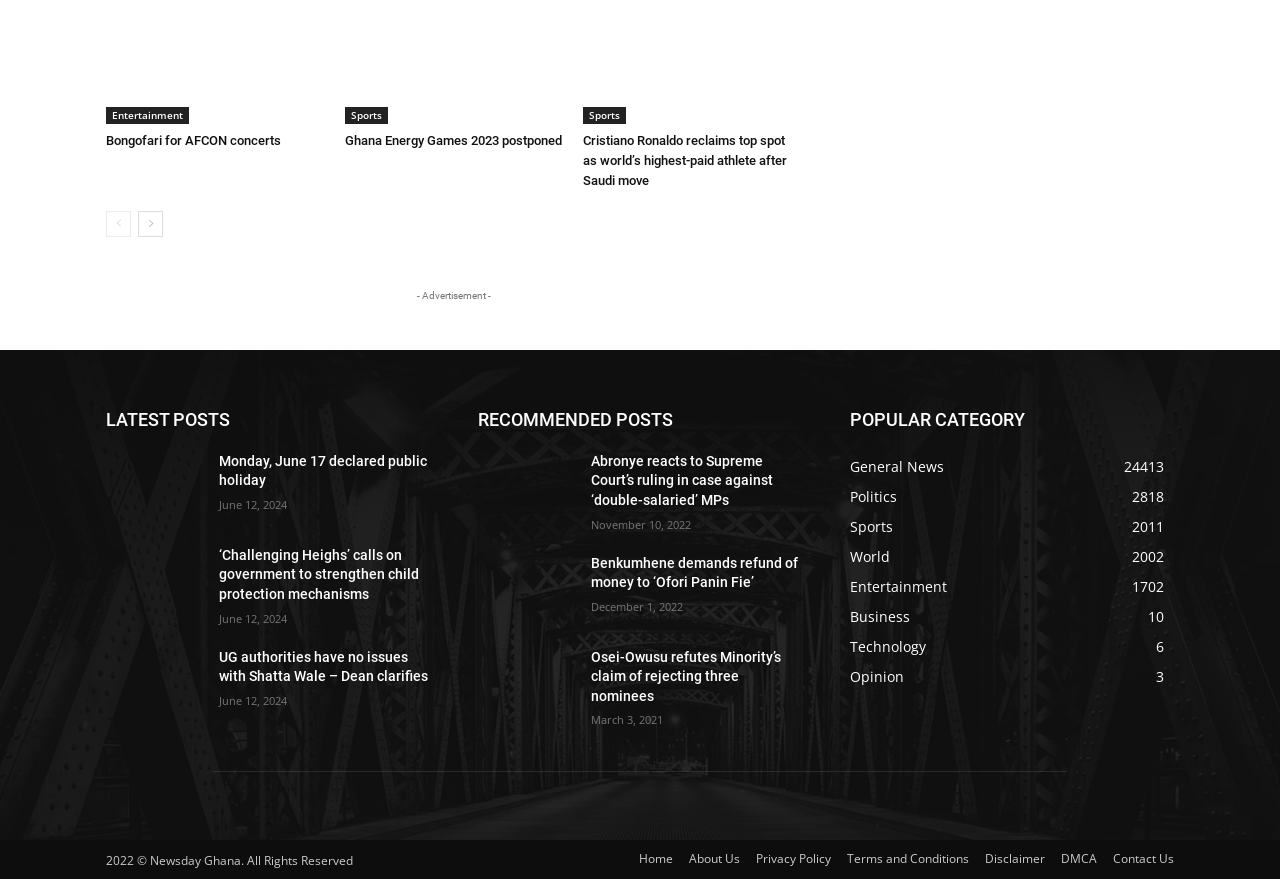Please specify the bounding box coordinates in the format (top-left x, top-left y, bottom-right x, bottom-right y), with all values as floating point numbers between 0 and 1. Identify the bounding box of the UI element described by: Your Garage

None